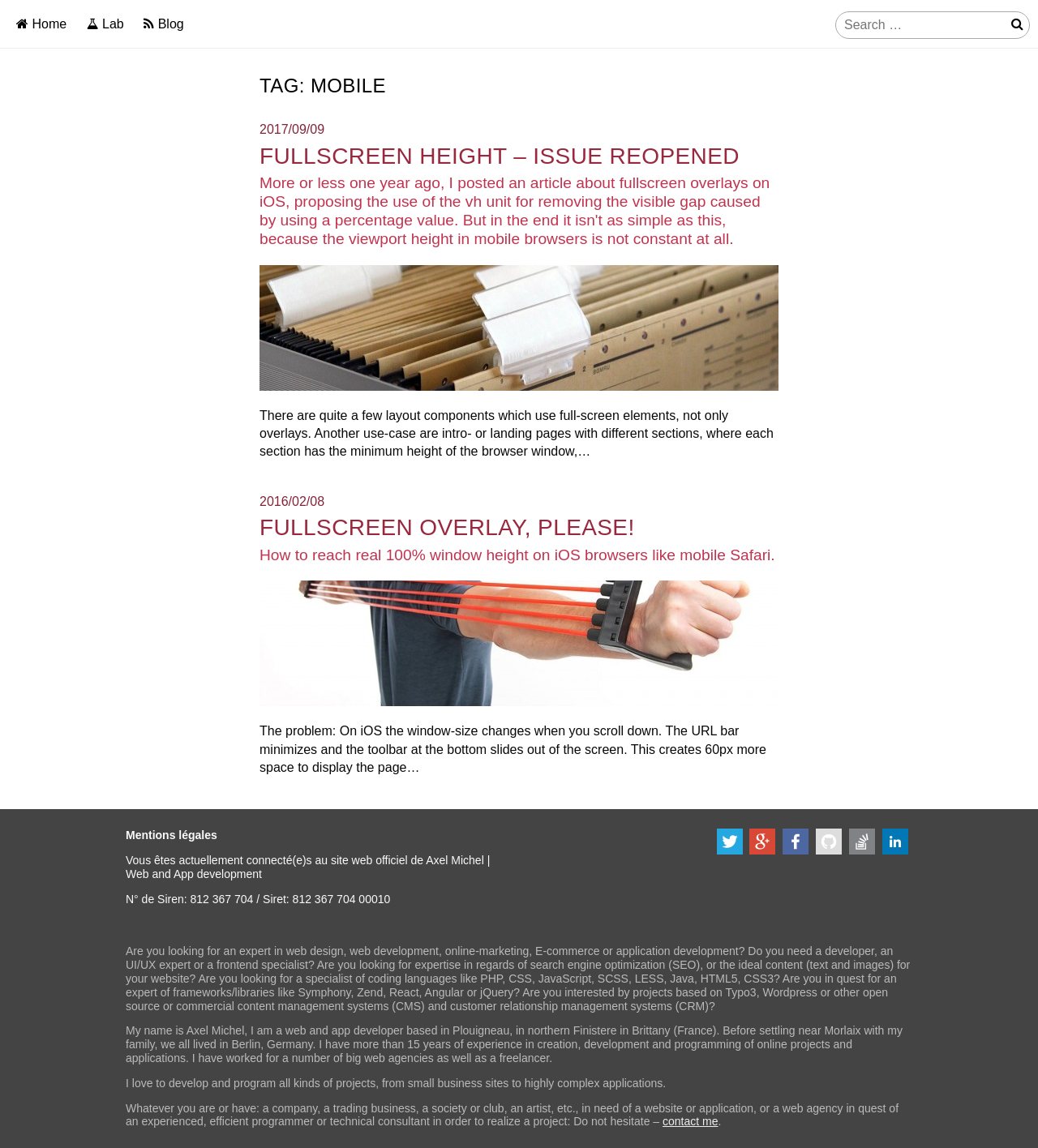Articulate a complete and detailed caption of the webpage elements.

This webpage is about mobile archives related to web and app development. At the top, there are three navigation links: "Home", "Lab", and "Blog". On the right side of the navigation links, there is a search bar with a search button. 

Below the navigation links, there is a main section that takes up most of the page. This section is divided into two articles. The first article has a heading "TAG: MOBILE" and contains several links and images related to mobile development. There are two paragraphs of text discussing issues with fullscreen overlays on iOS and how to reach real 100% window height on iOS browsers. 

The second article is similar in structure to the first one, with a heading and several links and images related to mobile development. The text in this article discusses fullscreen overlays and how to achieve them on iOS browsers.

At the bottom of the page, there are several lines of text providing legal information, such as a Siren number and a Siret number. There are also several links to social media profiles. 

Finally, there is a section that appears to be about the author of the webpage, Axel Michel, a web and app developer based in France. The text describes his experience and skills, and there is a call to action to contact him.